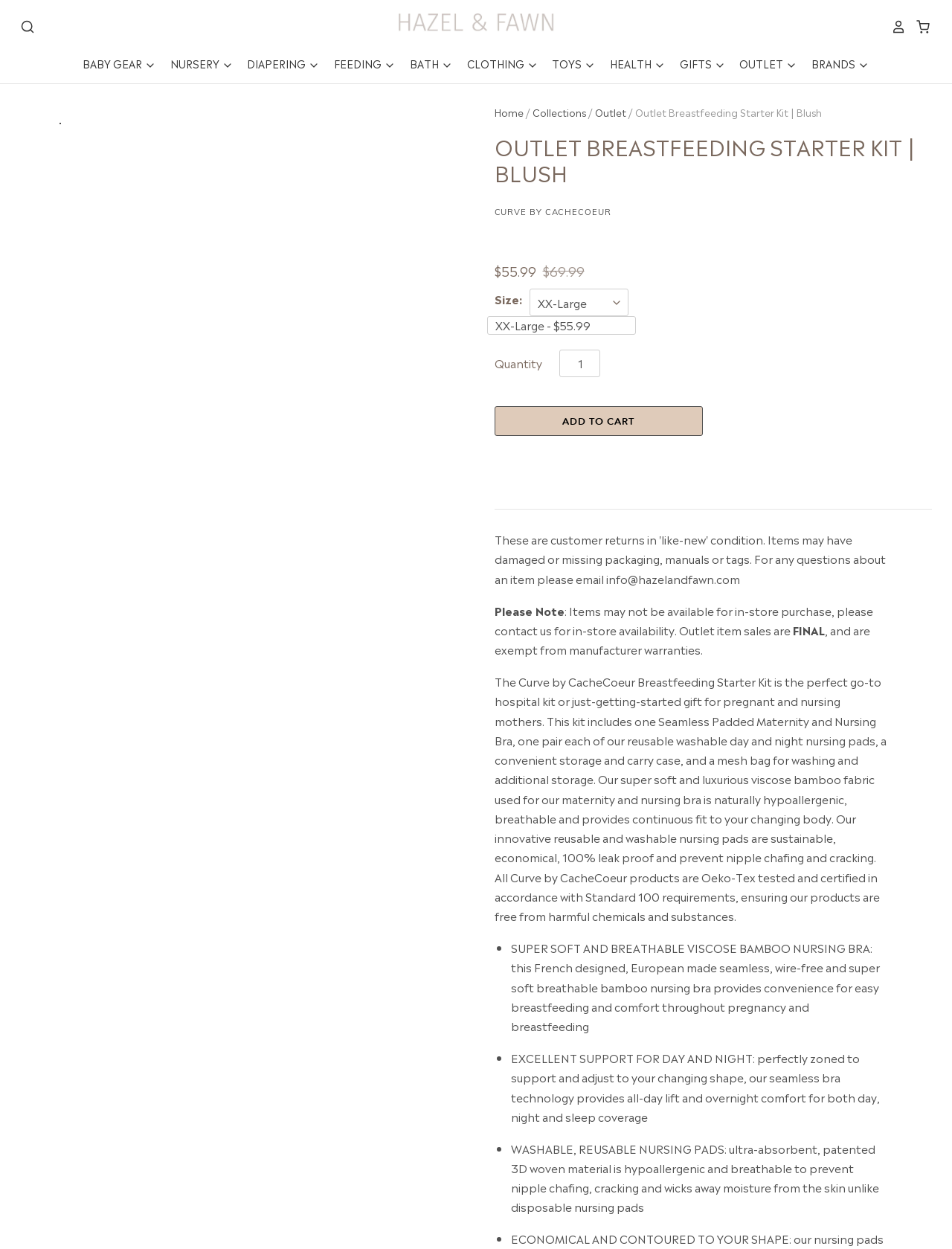Please determine the bounding box coordinates for the element that should be clicked to follow these instructions: "Click the 'BABY GEAR' menu".

[0.086, 0.043, 0.165, 0.059]